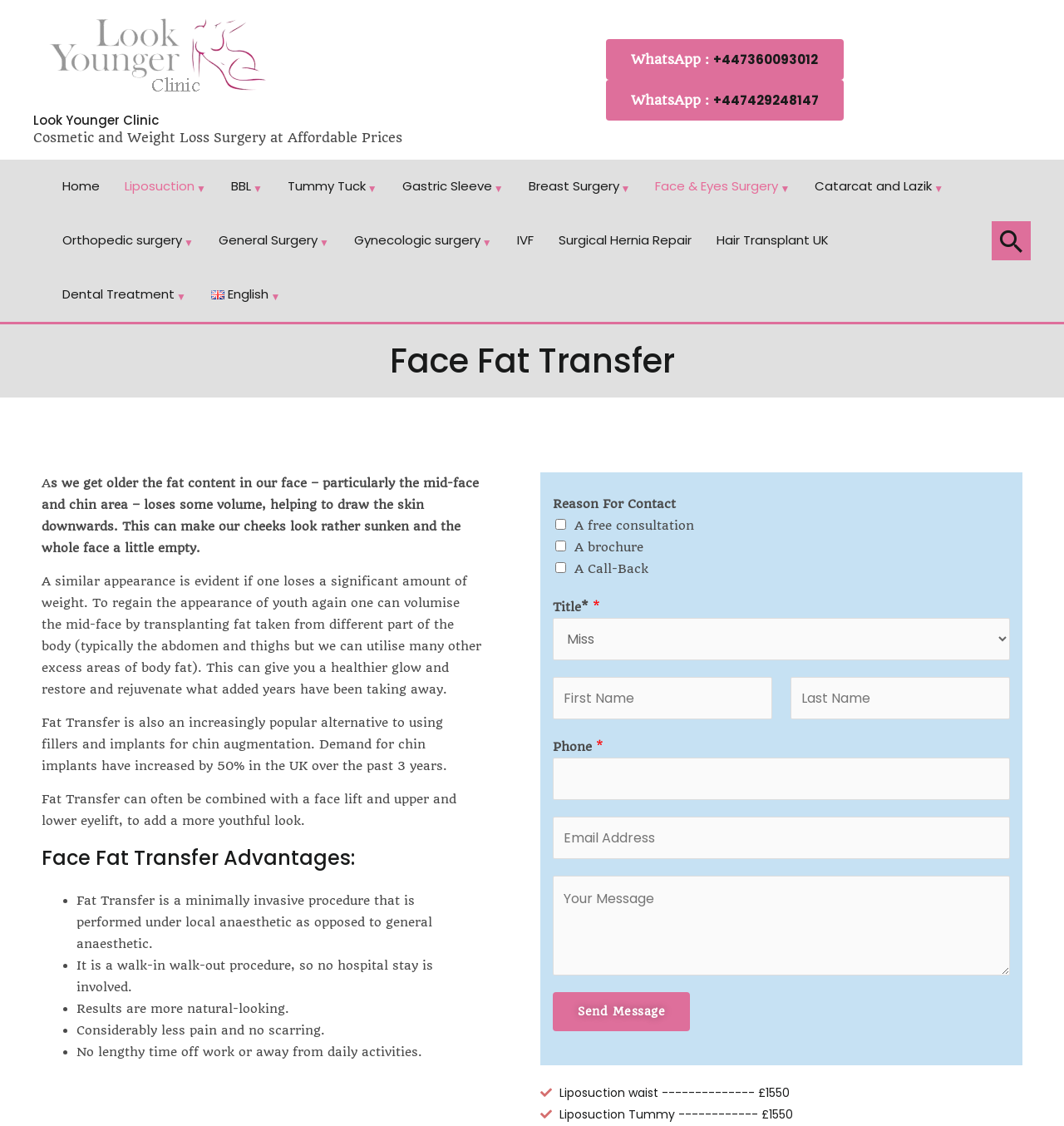Locate the bounding box coordinates of the area to click to fulfill this instruction: "View Face Fat Transfer details". The bounding box should be presented as four float numbers between 0 and 1, in the order [left, top, right, bottom].

[0.039, 0.302, 0.961, 0.338]